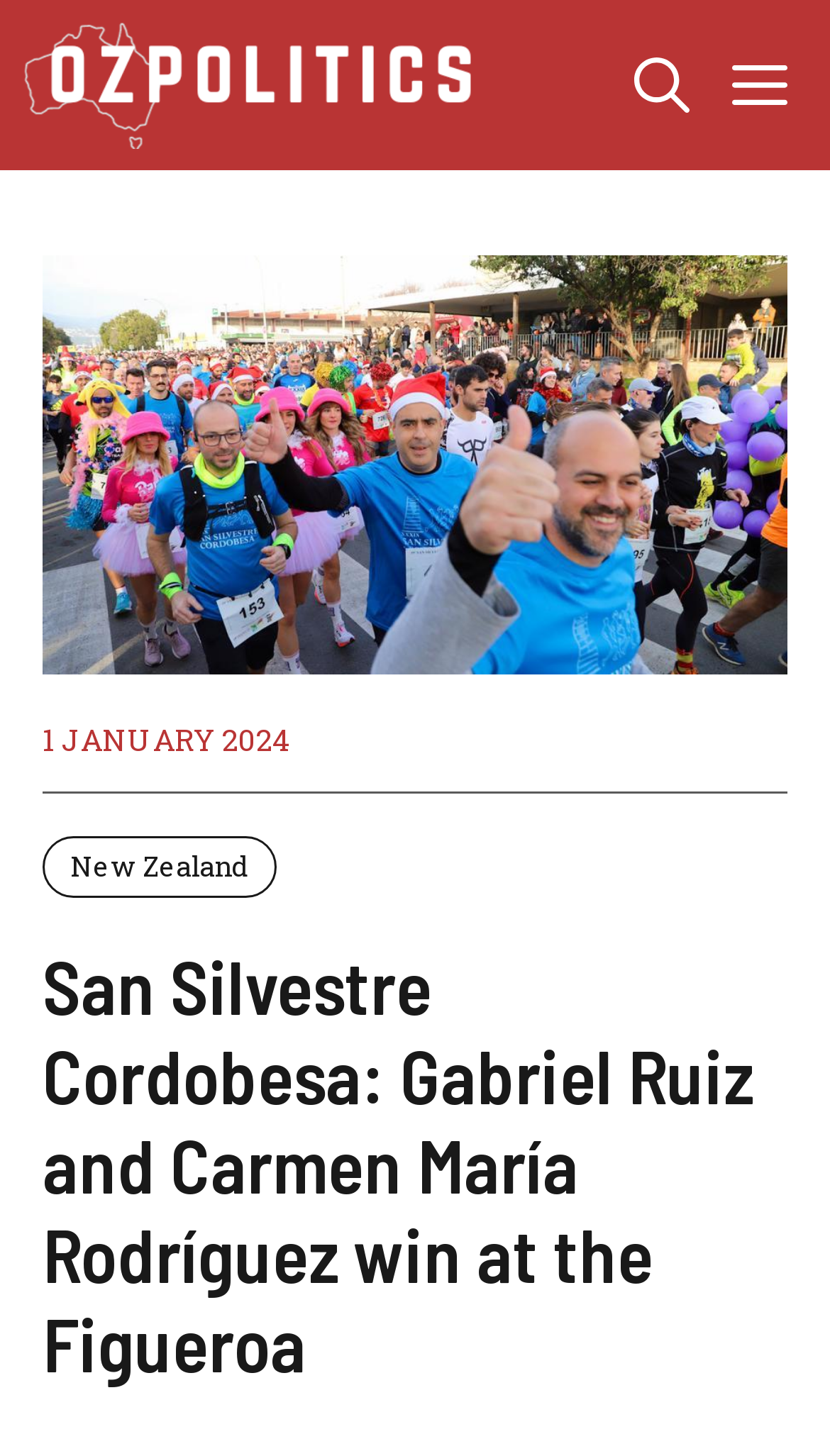What is the name of the winner mentioned in the article?
Answer briefly with a single word or phrase based on the image.

Gabriel Ruiz